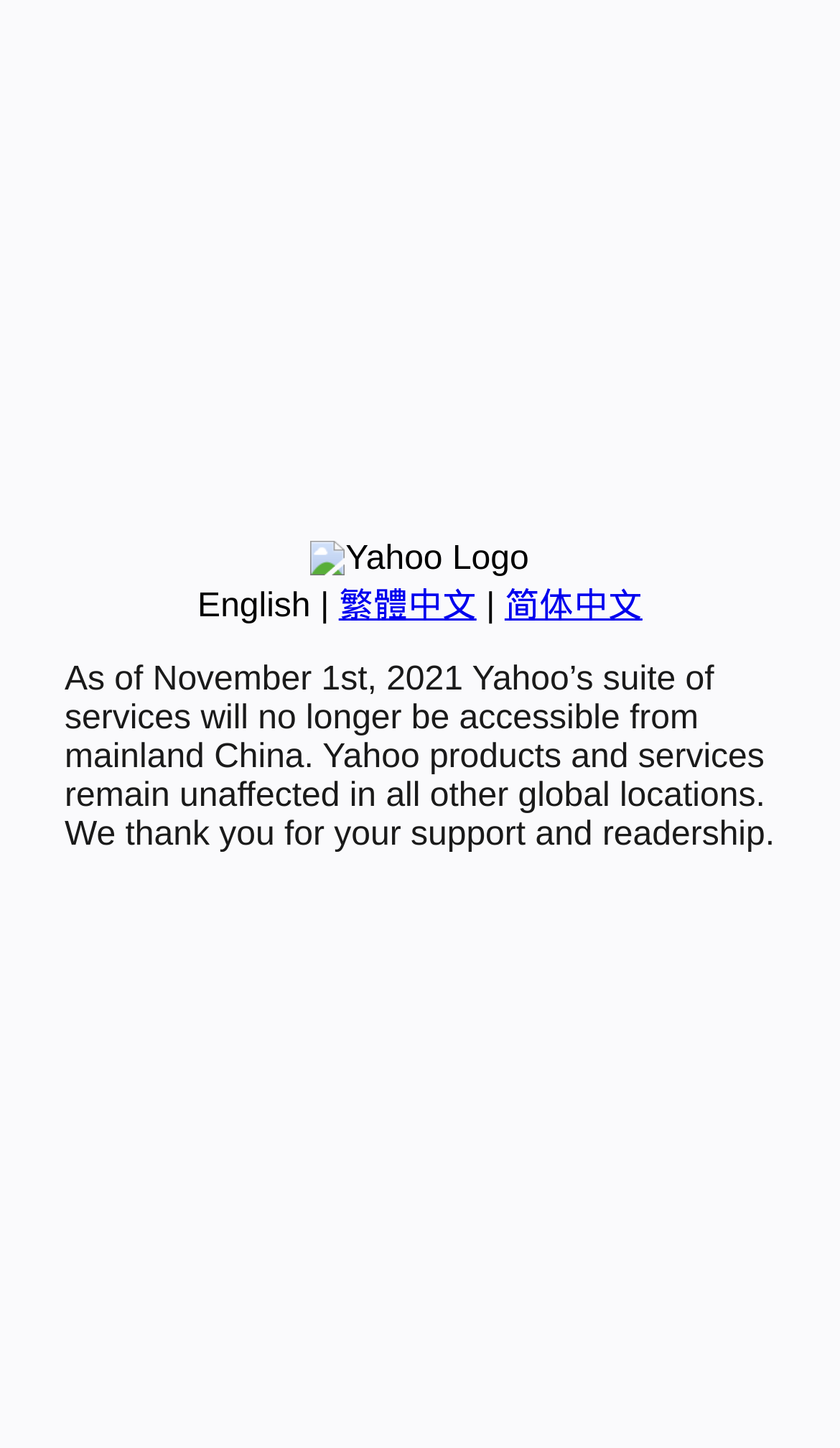Identify the bounding box for the described UI element: "简体中文".

[0.601, 0.406, 0.765, 0.432]